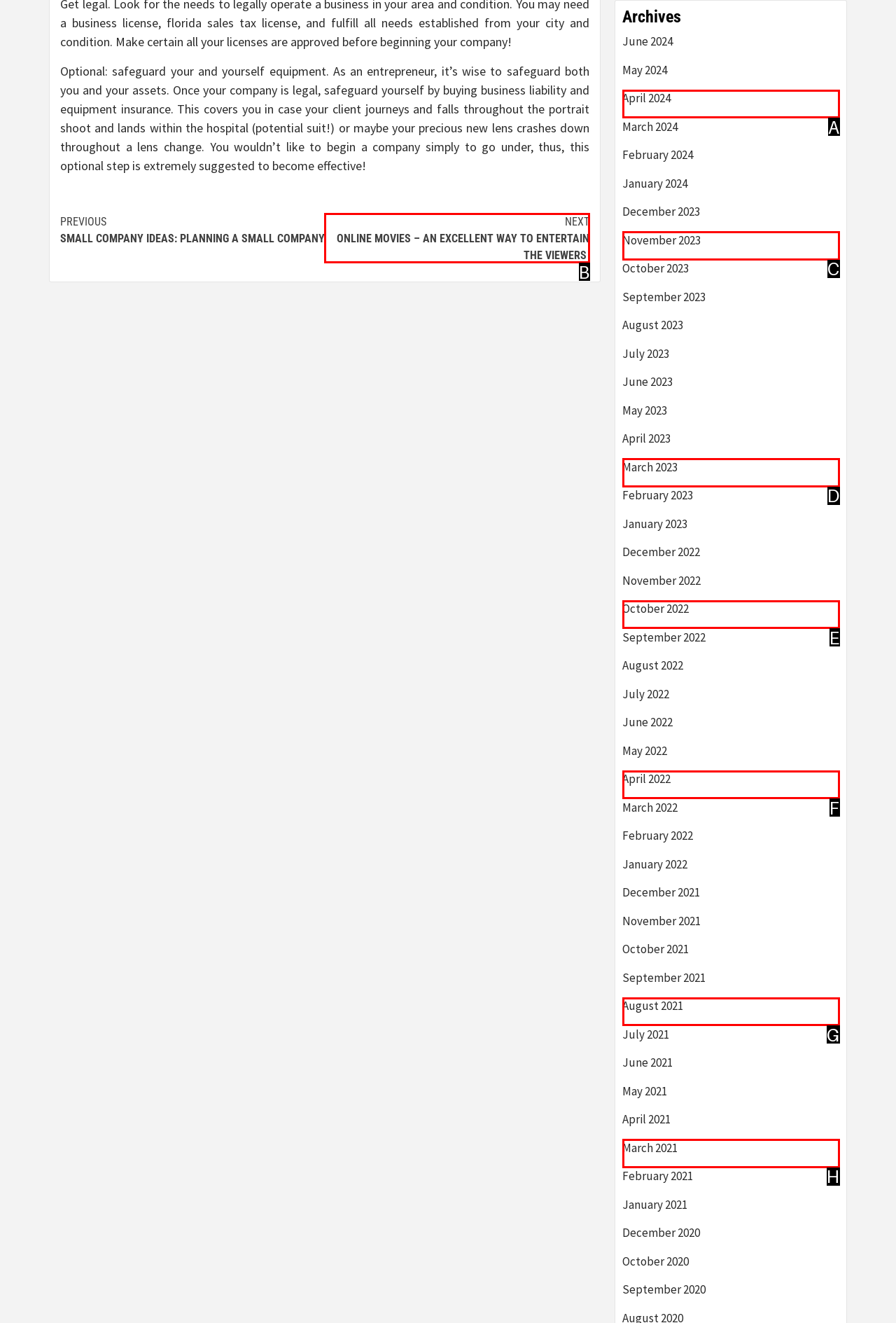Identify the HTML element to click to execute this task: Read 'NEXT ONLINE MOVIES – AN EXCELLENT WAY TO ENTERTAIN THE VIEWERS' Respond with the letter corresponding to the proper option.

B